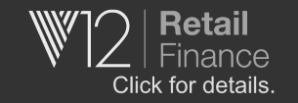What type of solutions does V12 Retail Finance focus on?
Please answer the question with a detailed response using the information from the screenshot.

The caption suggests that V12 Retail Finance focuses on providing accessible financial solutions for consumers, likely related to retail purchases. This is inferred from the branding and the overall aesthetic of the logo, which conveys a sense of professionalism and modernity.